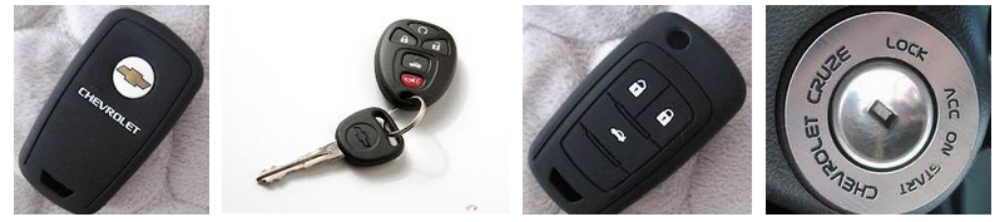How many key fobs are displayed?
Examine the image closely and answer the question with as much detail as possible.

The caption describes three key fobs: one with a modern design, one with multiple buttons, and one with a traditional design.